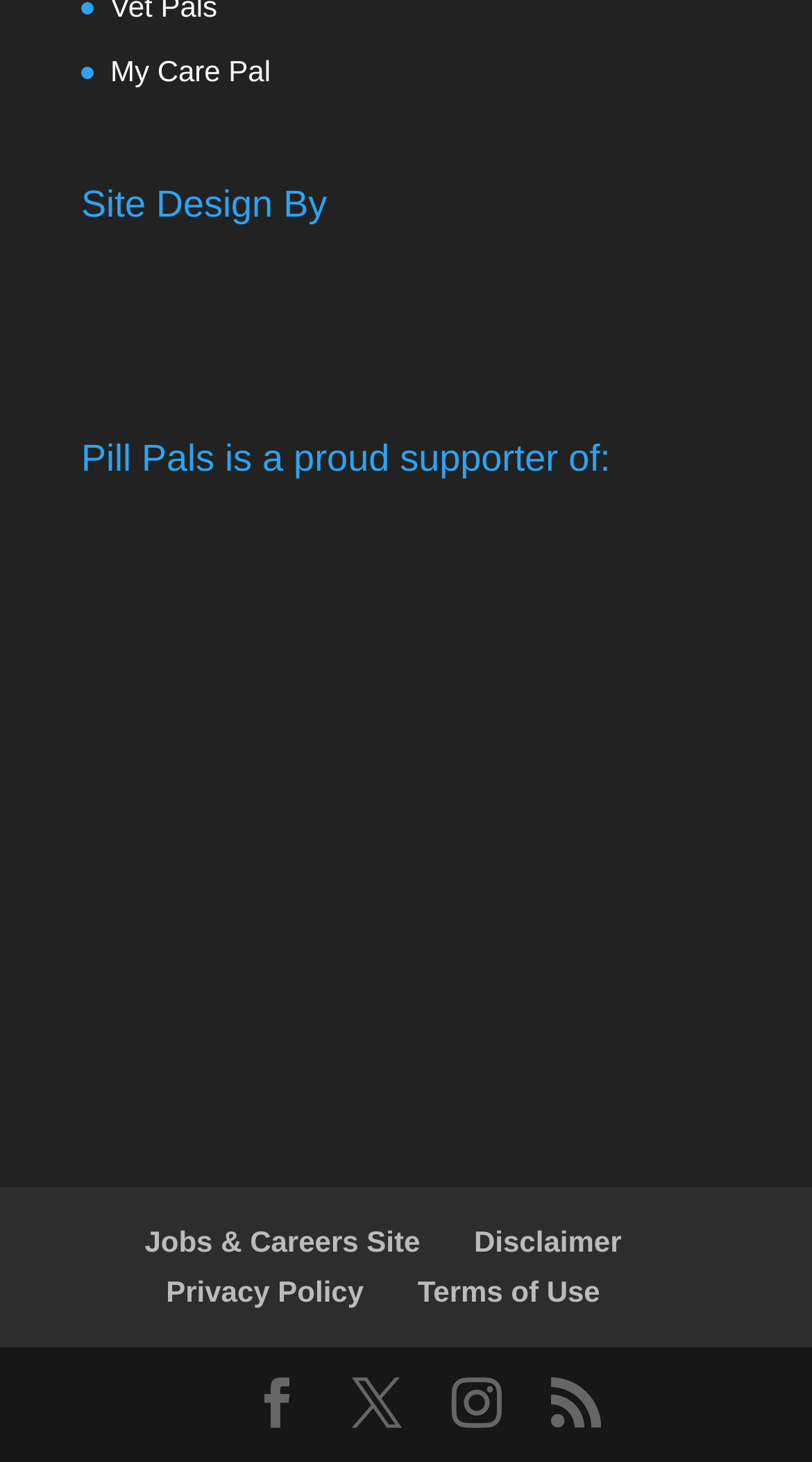Can you find the bounding box coordinates for the element to click on to achieve the instruction: "Visit My Care Pal"?

[0.136, 0.037, 0.333, 0.059]